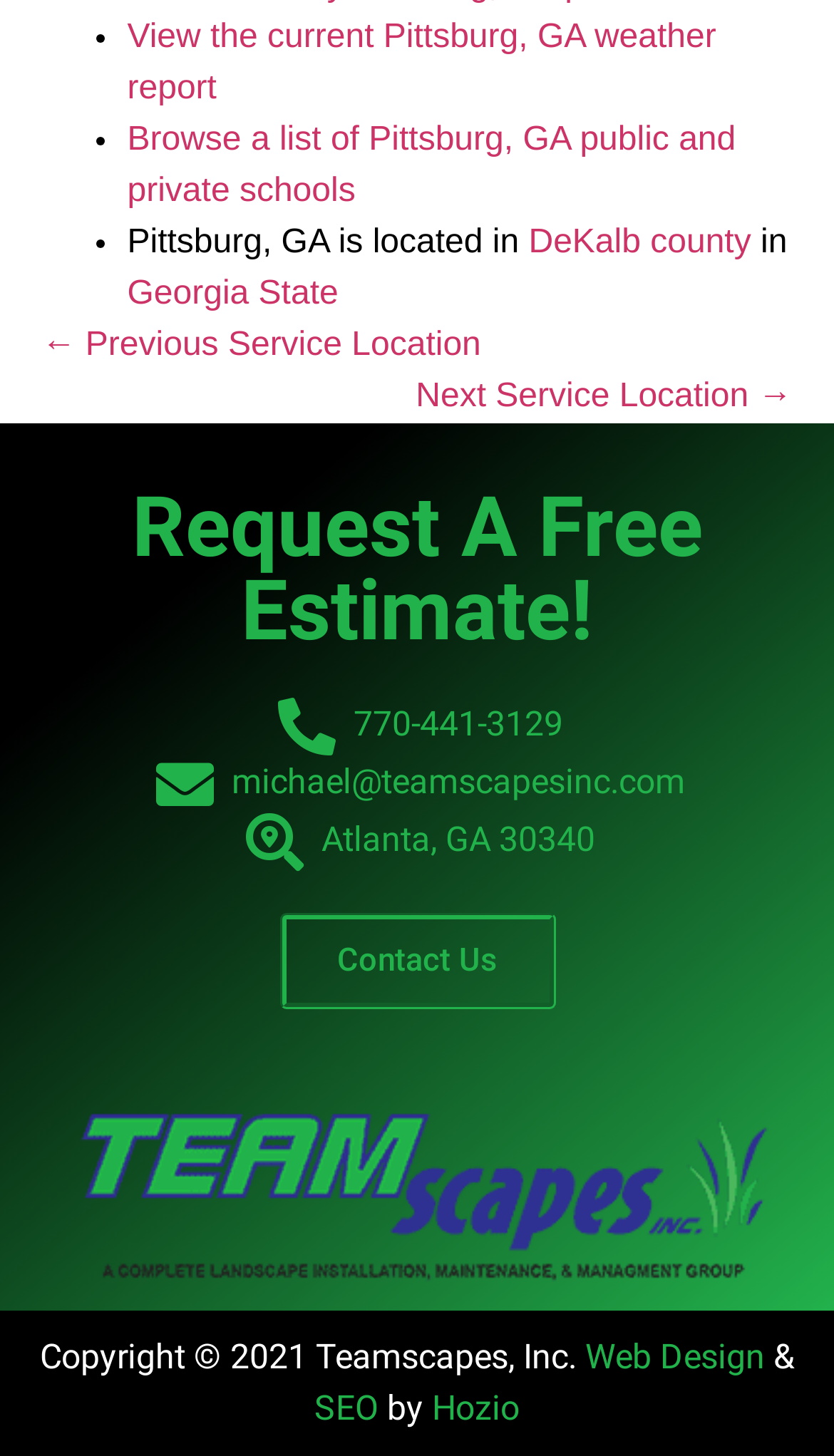What is the county of Pittsburg?
Look at the image and answer with only one word or phrase.

DeKalb